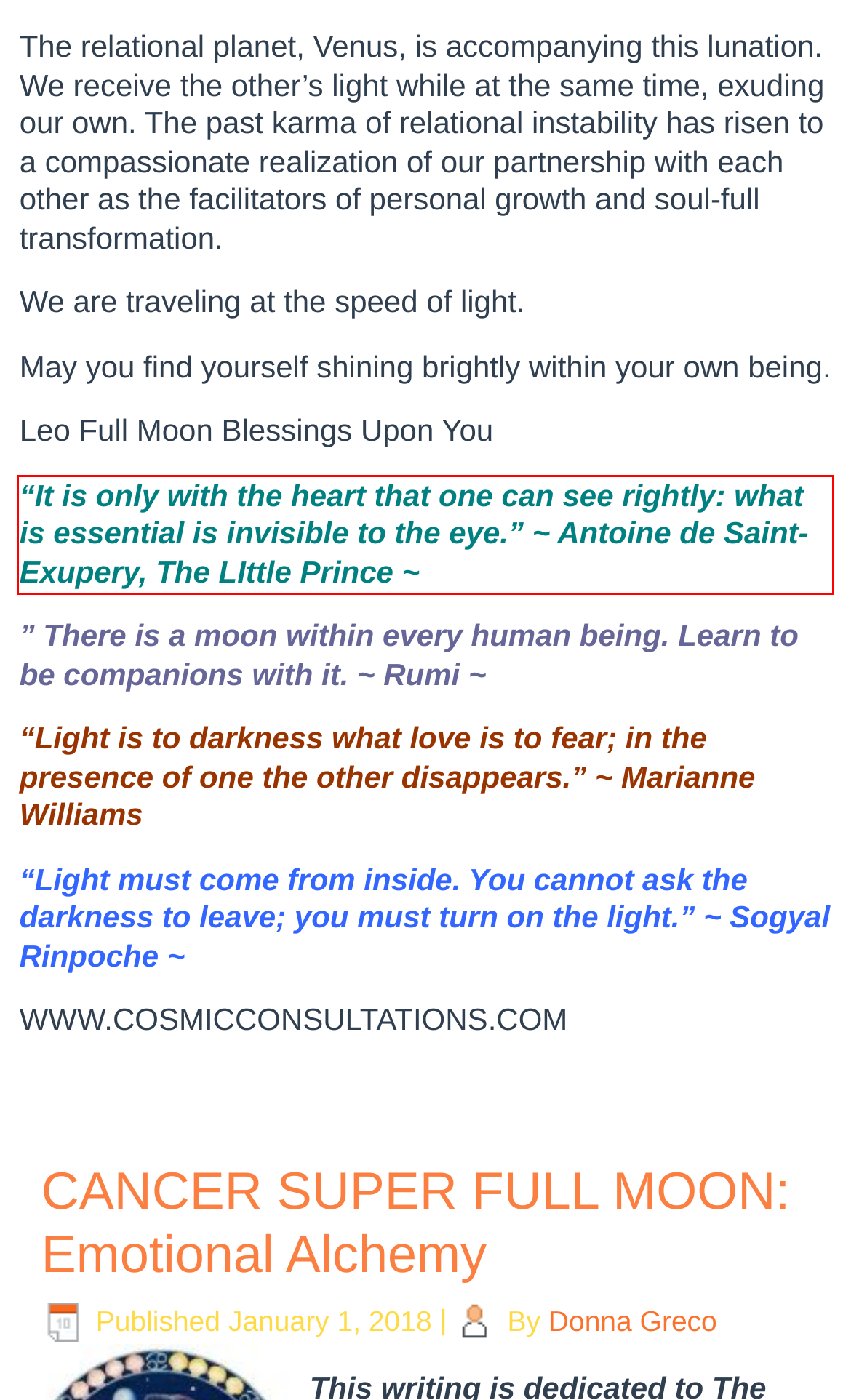You are given a screenshot with a red rectangle. Identify and extract the text within this red bounding box using OCR.

“It is only with the heart that one can see rightly: what is essential is invisible to the eye.” ~ Antoine de Saint-Exupery, The LIttle Prince ~